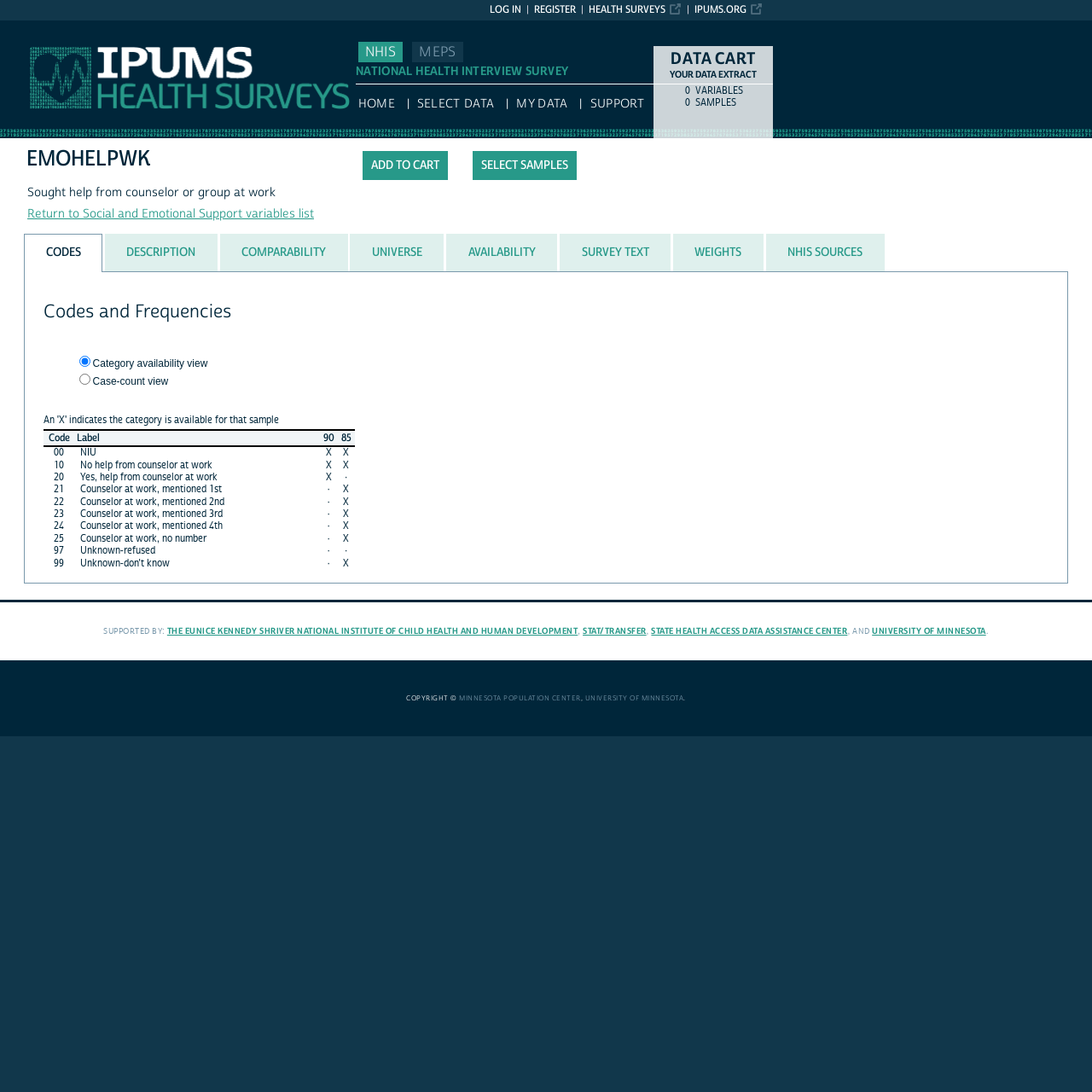Respond with a single word or phrase for the following question: 
What is the purpose of the 'Add to cart' button?

To add the variable to the data cart